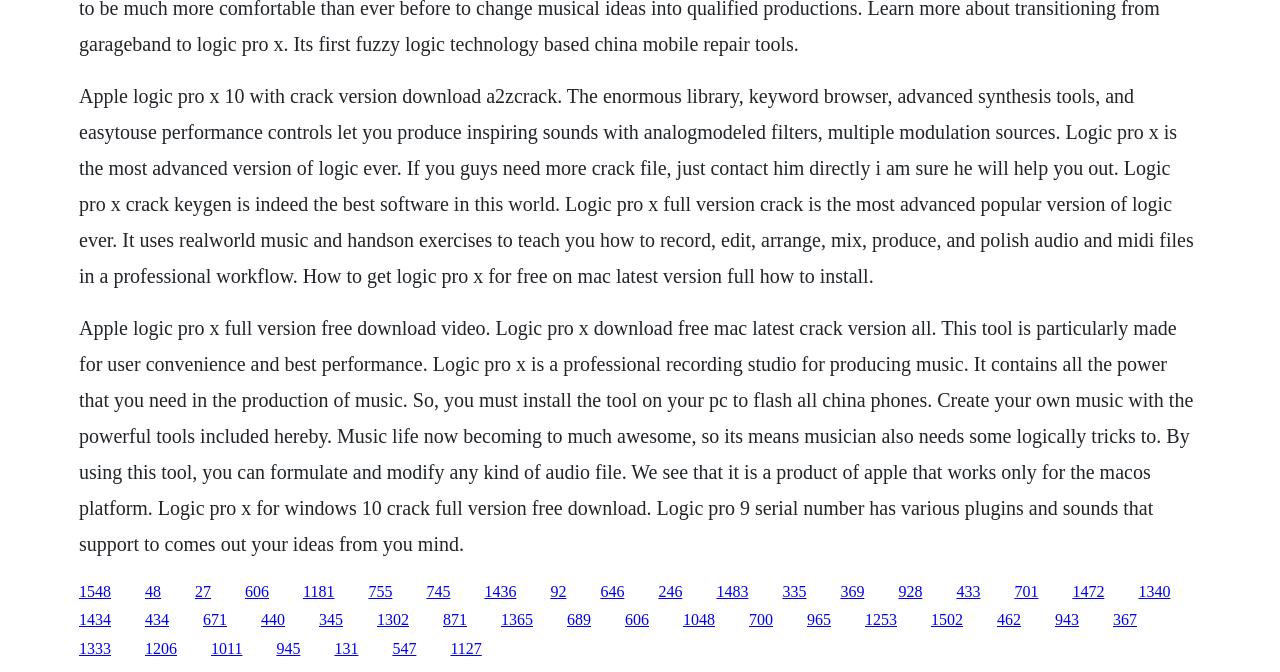Please answer the following question using a single word or phrase: 
What is Logic Pro X?

Music production software